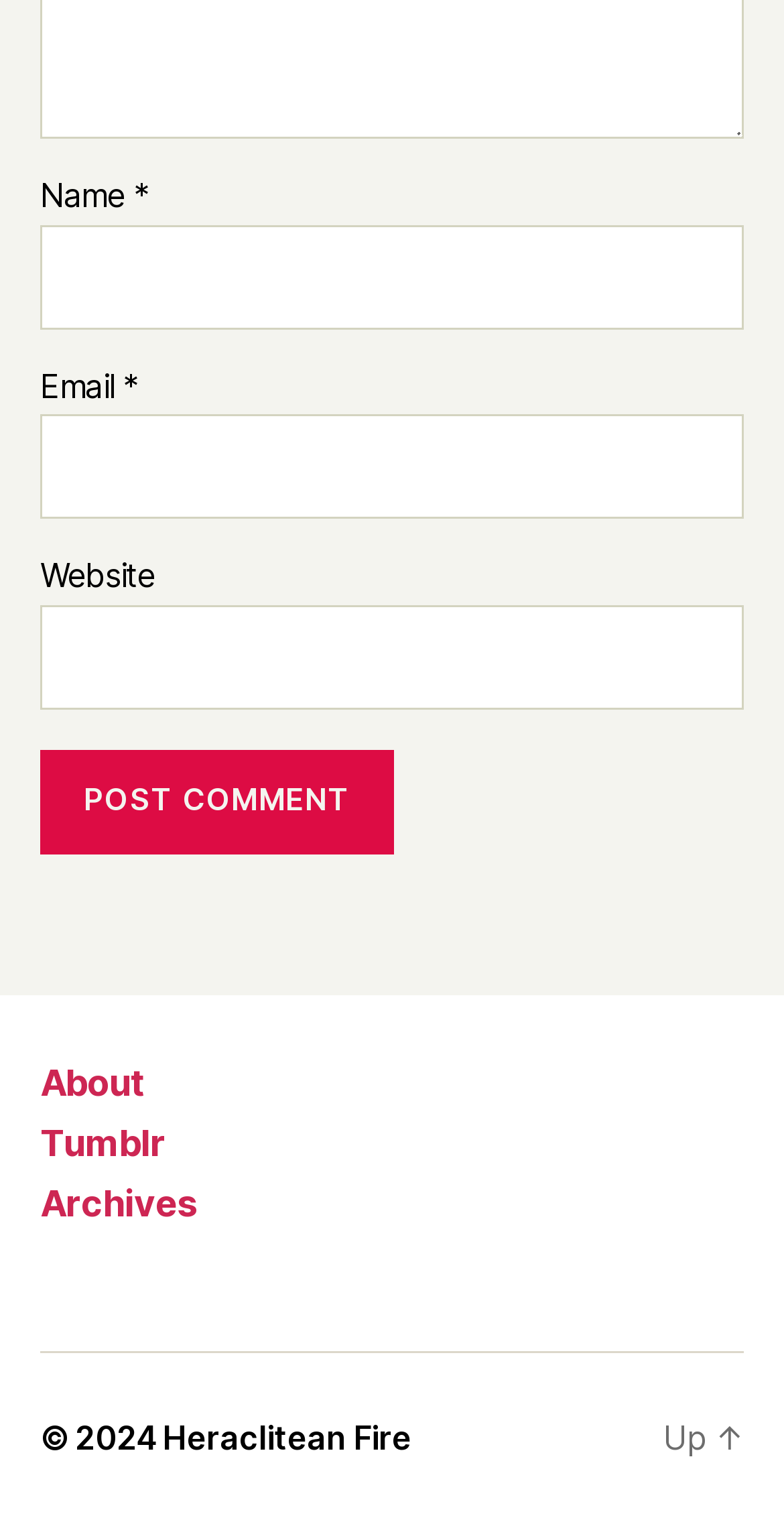Respond concisely with one word or phrase to the following query:
What is the copyright year?

2024